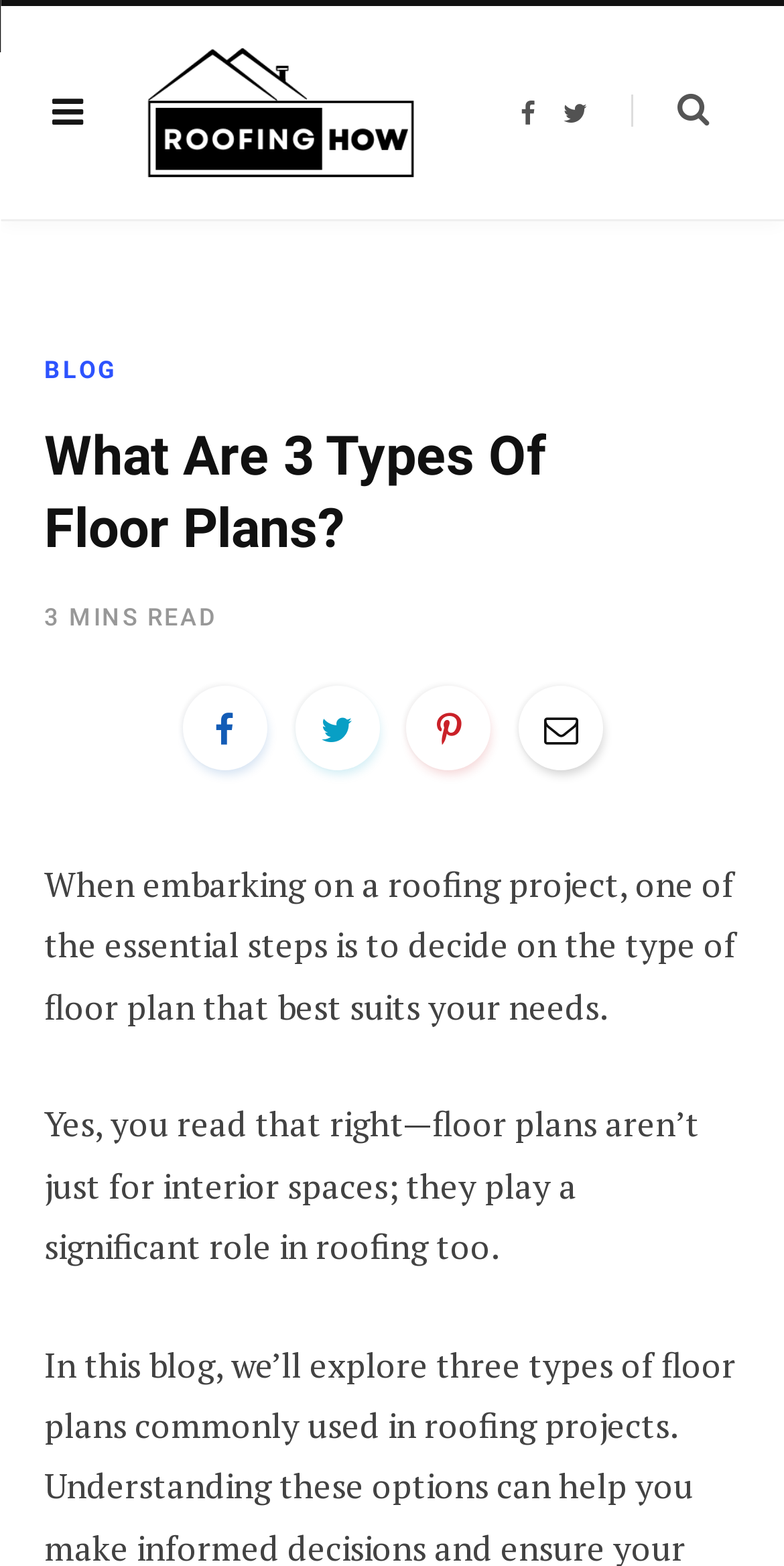Answer the question in one word or a short phrase:
How many social media links are present?

4